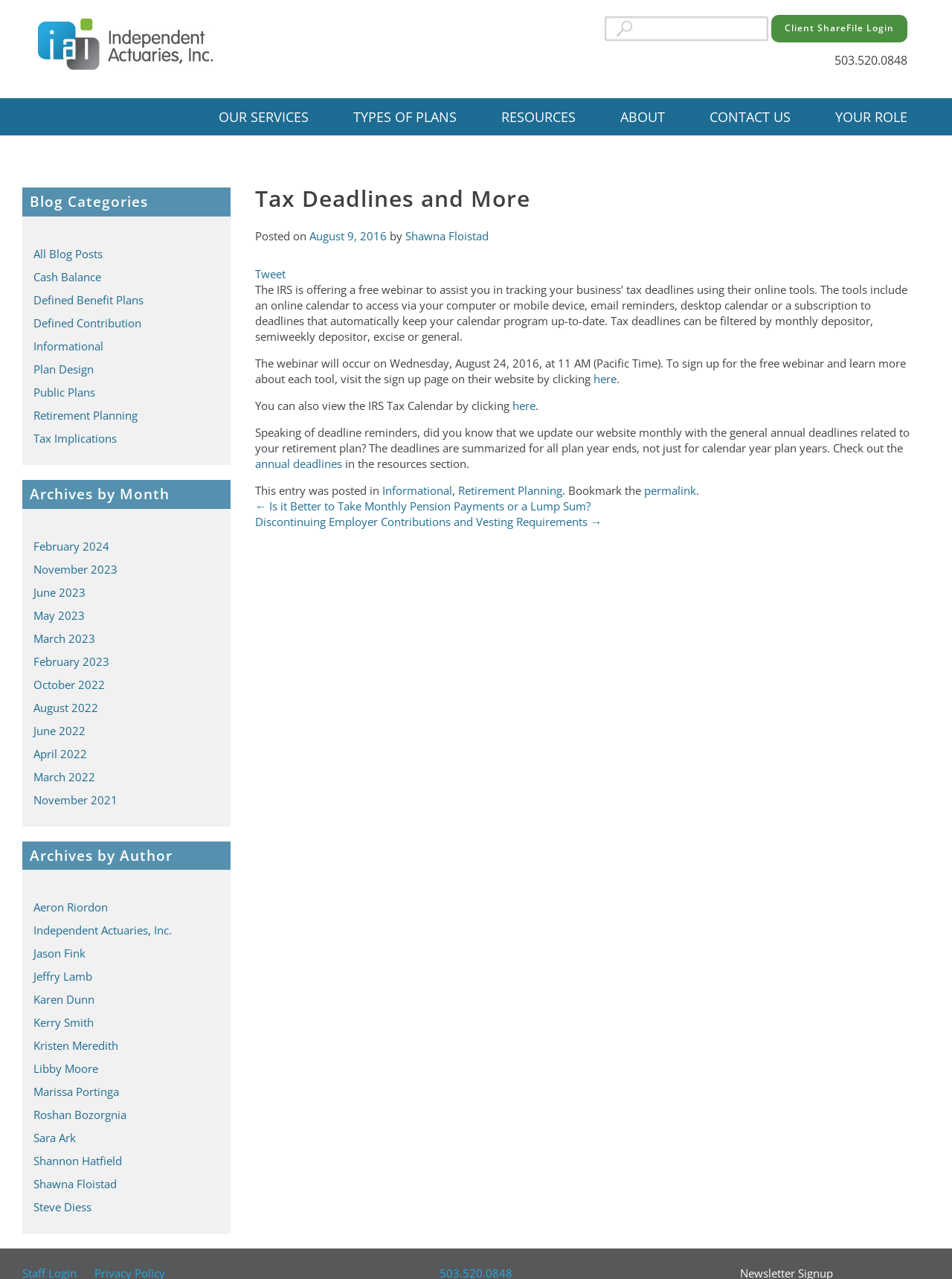Please identify the coordinates of the bounding box that should be clicked to fulfill this instruction: "Read the article about Mailbox".

None